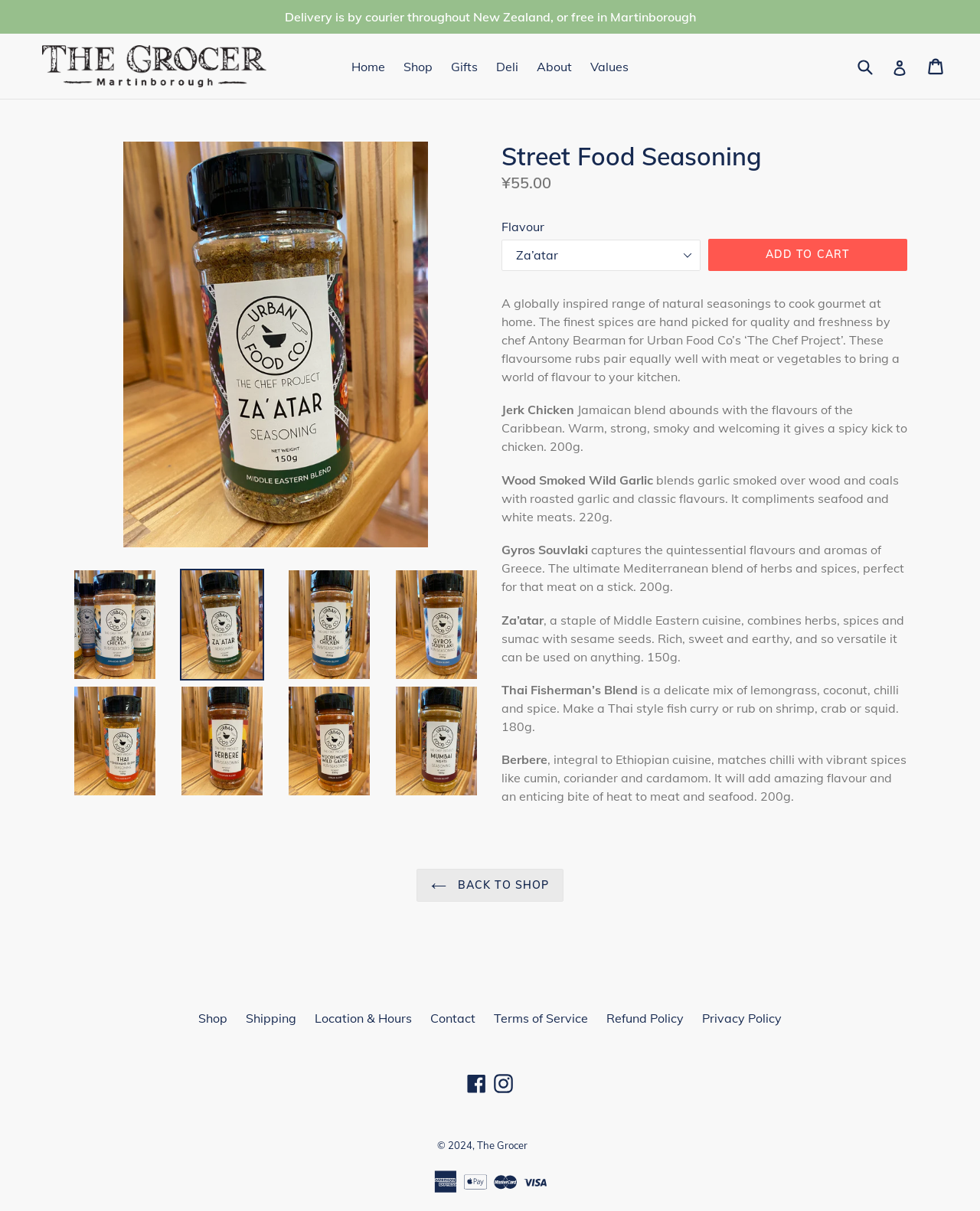Please pinpoint the bounding box coordinates for the region I should click to adhere to this instruction: "Read the article 'STUDIO REVIEW: IYENGAR YOGA IN NYC'".

None